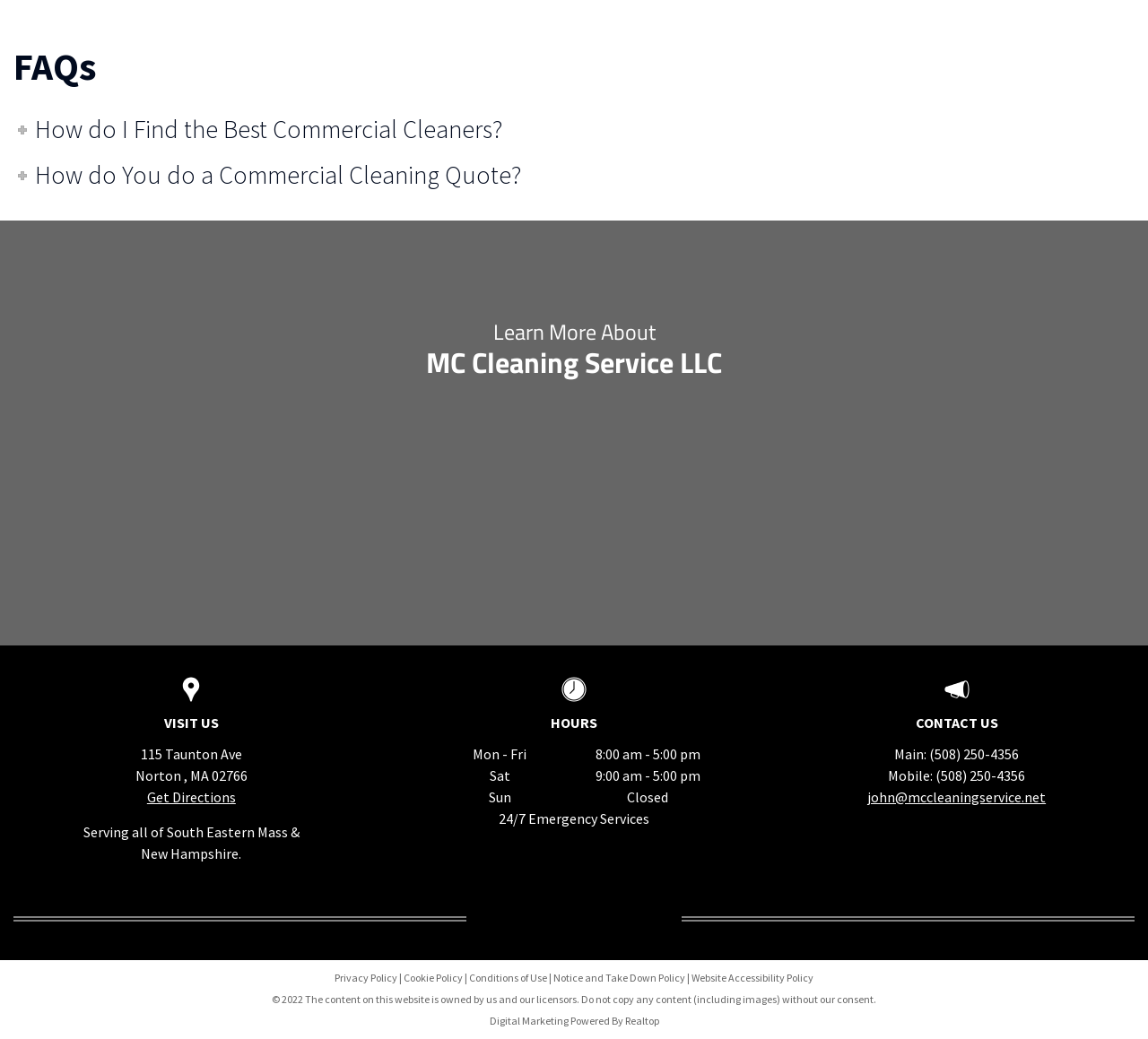What is the phone number of the company?
Ensure your answer is thorough and detailed.

The phone number of the company can be found in the 'CONTACT US' section, where it is written as 'Main: (508) 250-4356' and 'Mobile: (508) 250-4356'.